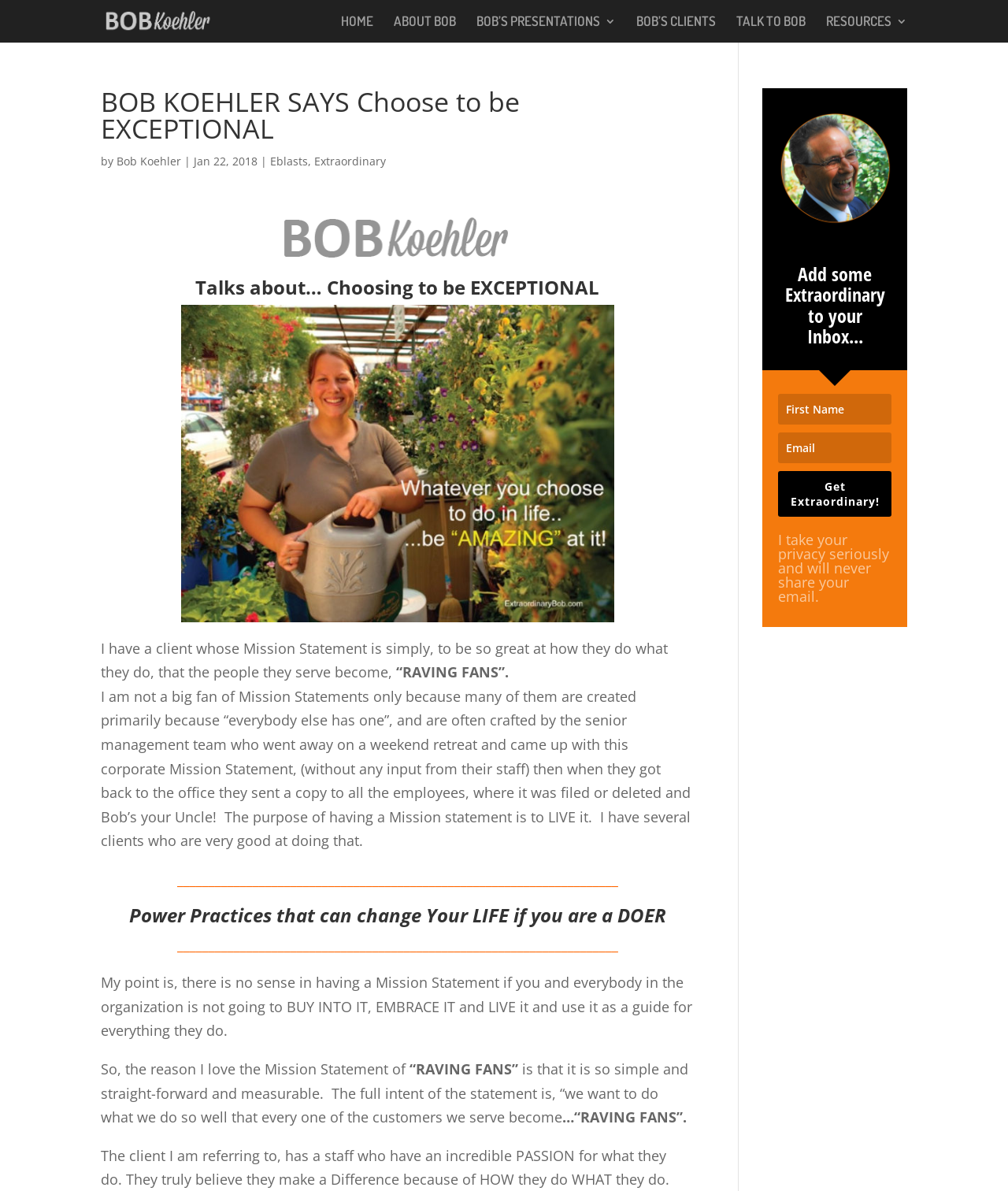Locate the bounding box coordinates of the area to click to fulfill this instruction: "Click on the 'HOME' link". The bounding box should be presented as four float numbers between 0 and 1, in the order [left, top, right, bottom].

[0.338, 0.013, 0.37, 0.036]